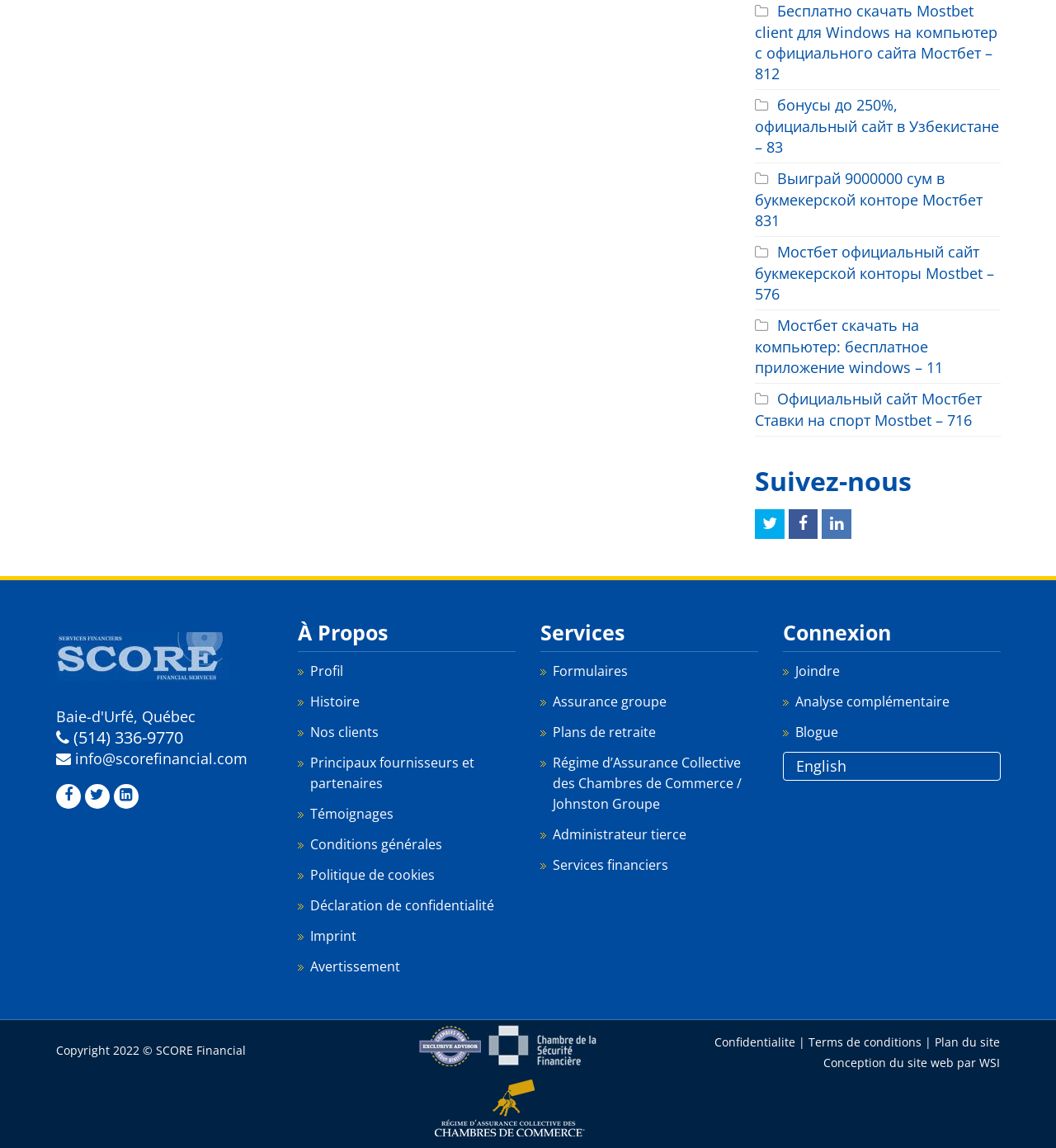From the details in the image, provide a thorough response to the question: How many main sections are there?

There are three main sections on the webpage: 'À Propos', 'Services', and 'Connexion'. These sections are indicated by the static text elements with the corresponding titles, and they contain links to related topics.